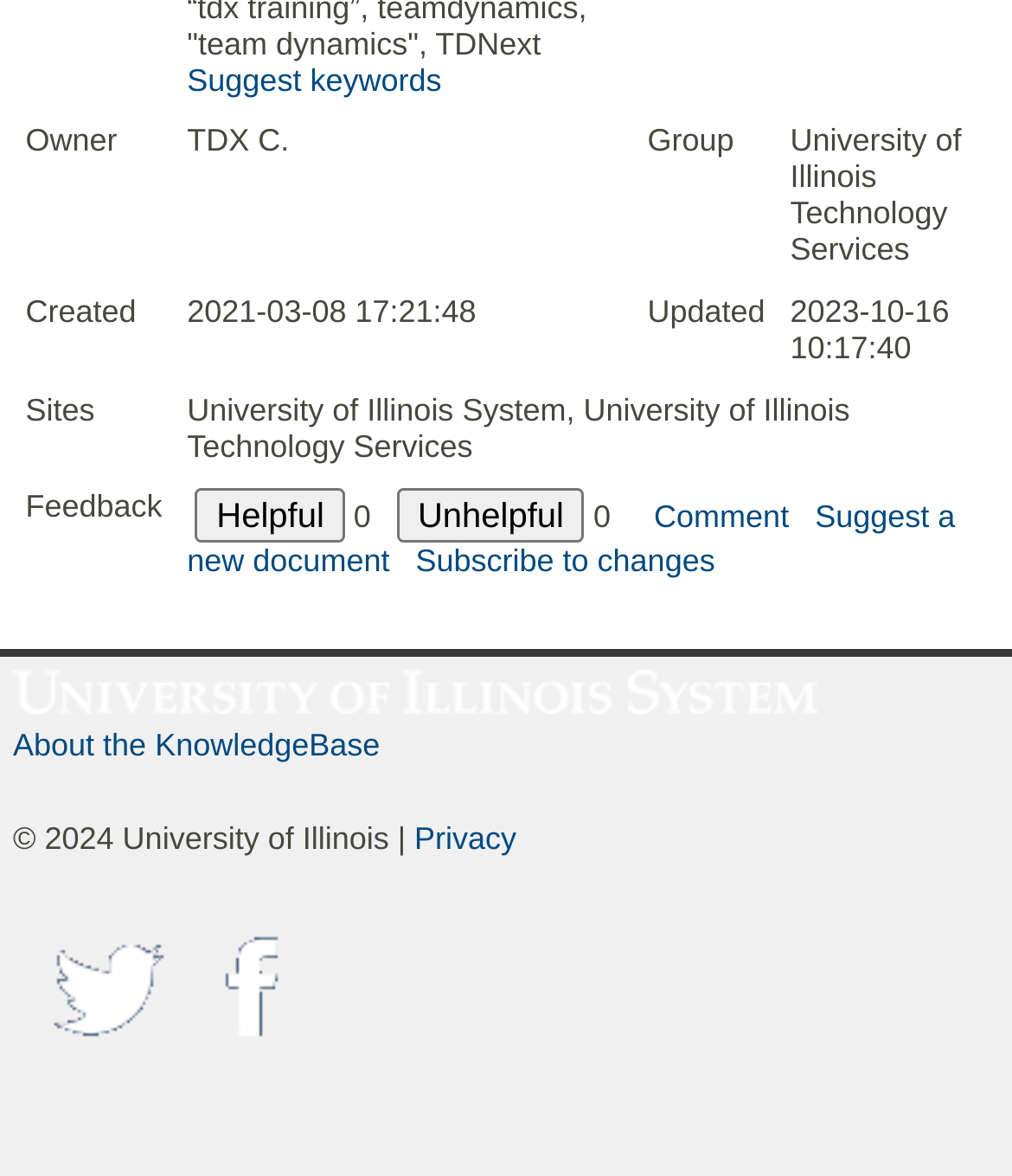Using the provided element description: "Subscribe to changes", identify the bounding box coordinates. The coordinates should be four floats between 0 and 1 in the order [left, top, right, bottom].

[0.411, 0.462, 0.707, 0.493]